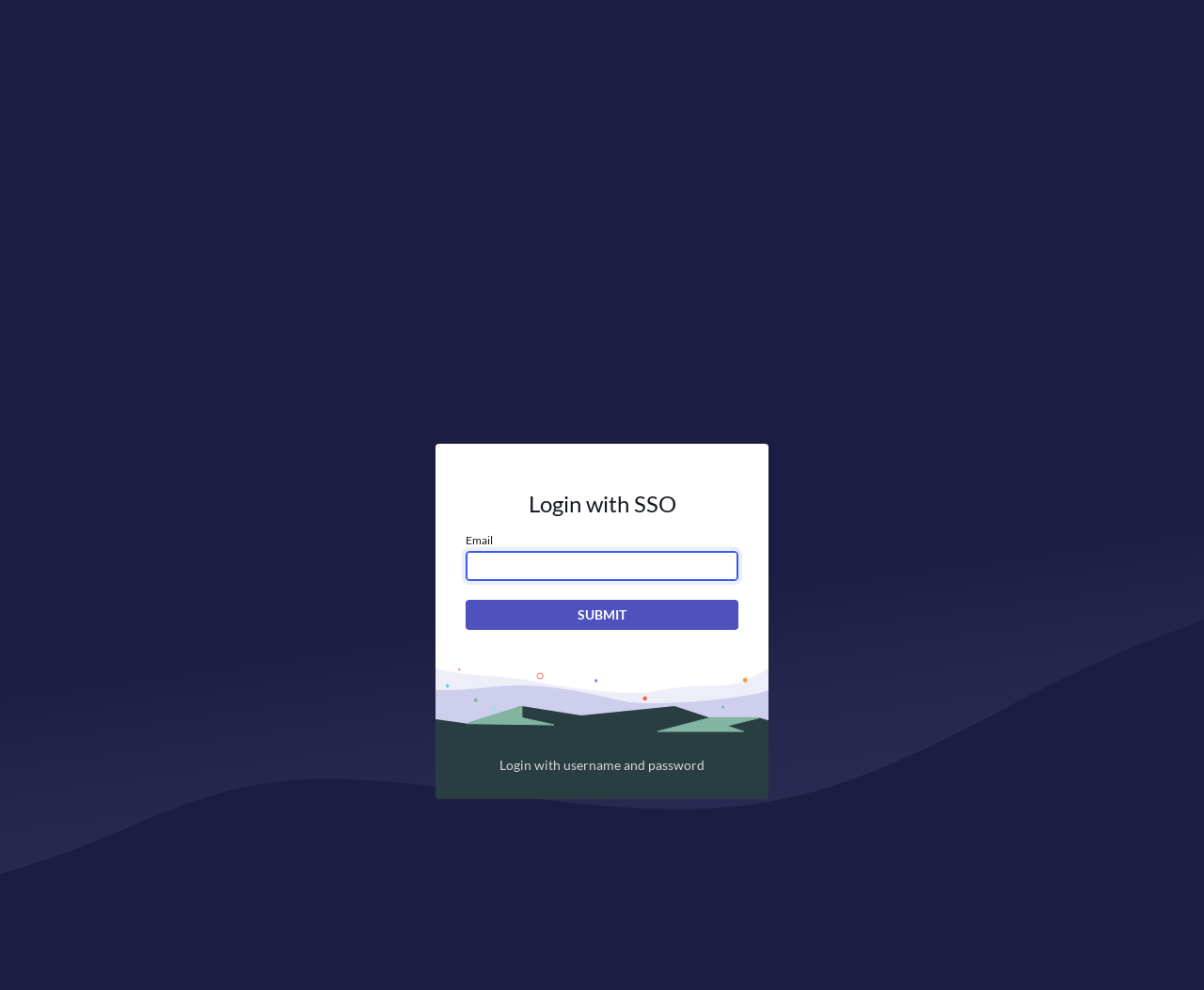What is the default input field on the webpage?
Please provide a single word or phrase as the answer based on the screenshot.

Email